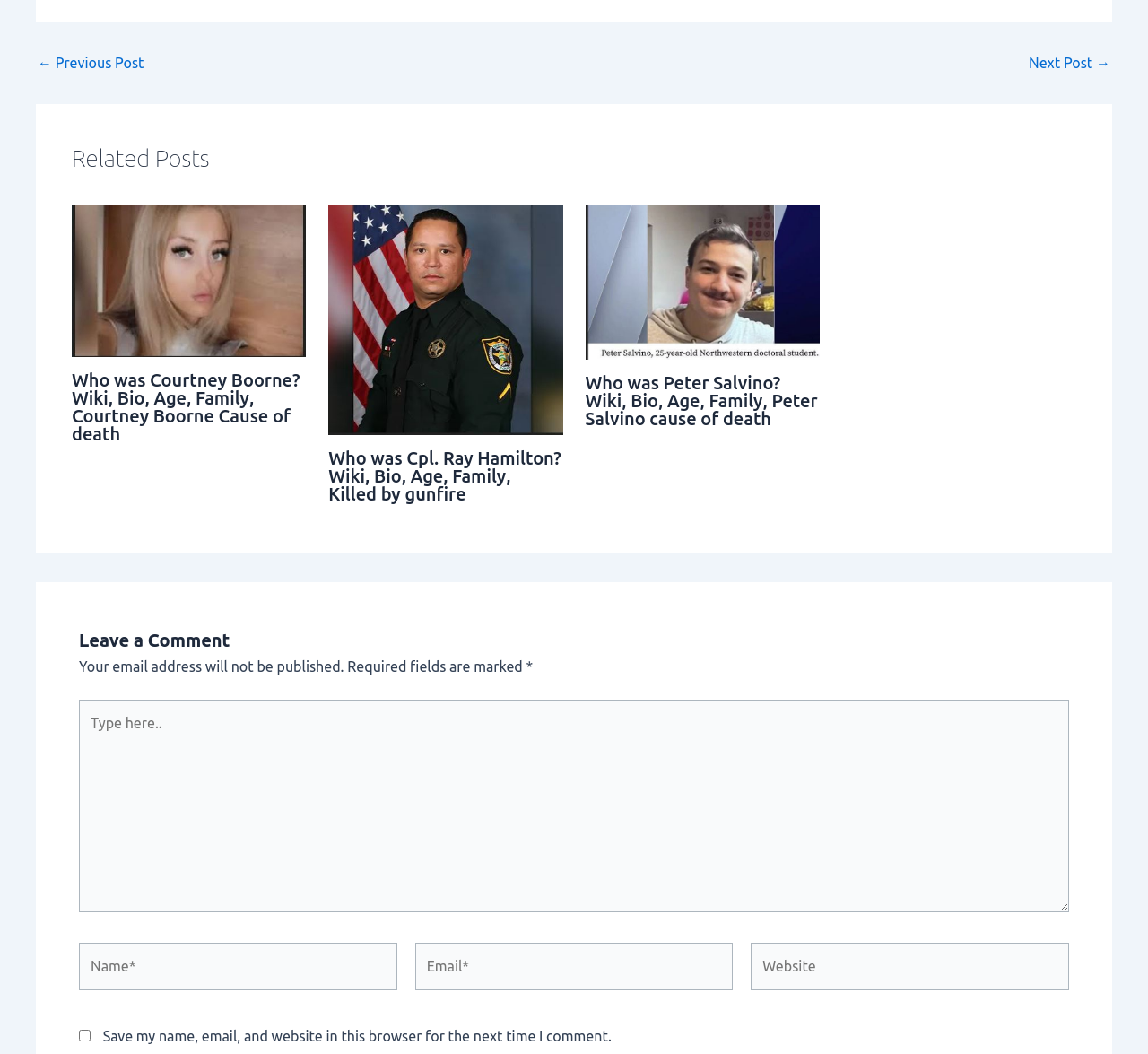Determine the bounding box coordinates of the section I need to click to execute the following instruction: "Read more about Who was Courtney Boorne?". Provide the coordinates as four float numbers between 0 and 1, i.e., [left, top, right, bottom].

[0.062, 0.258, 0.267, 0.273]